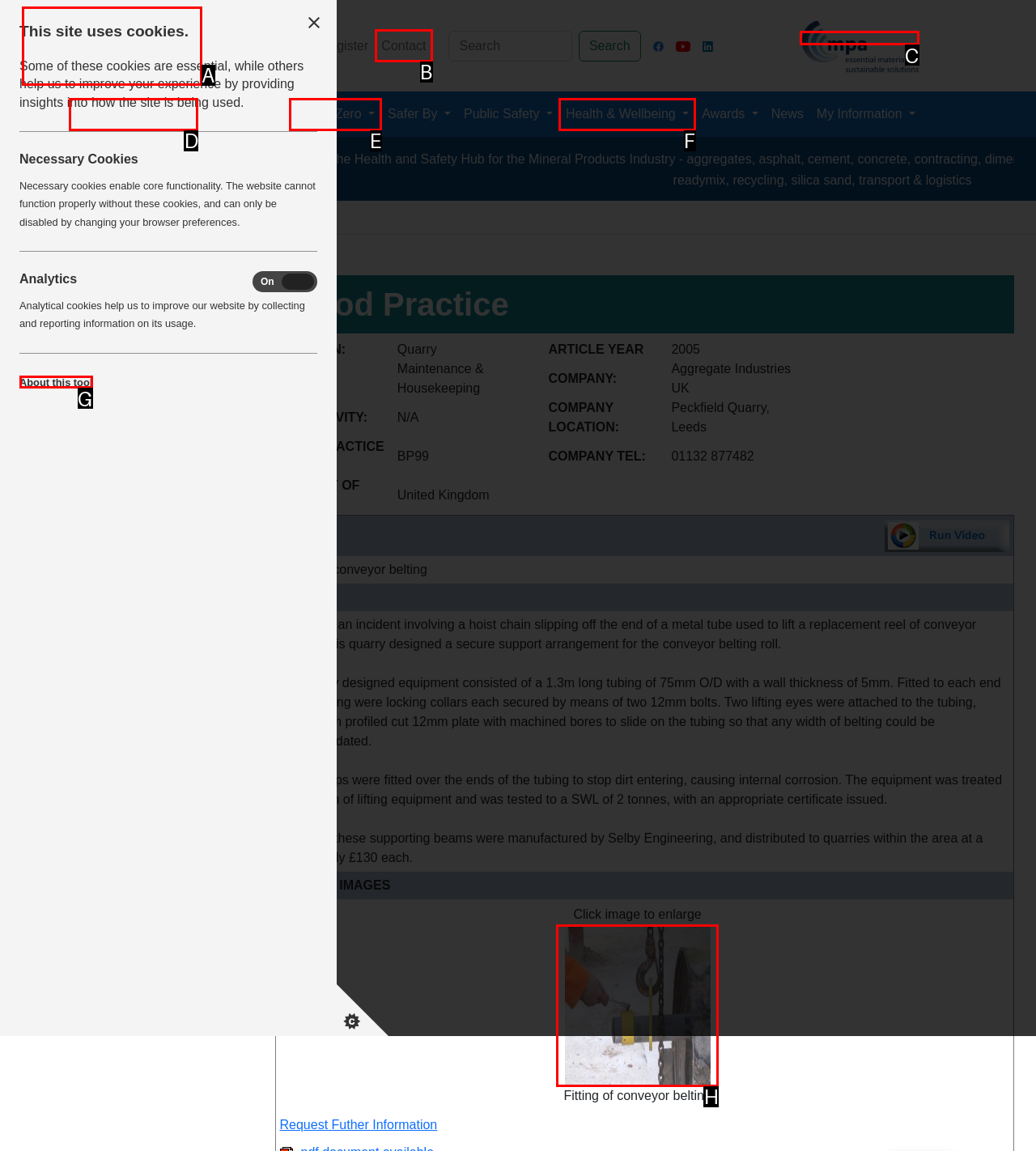Using the description: About this tool
Identify the letter of the corresponding UI element from the choices available.

G